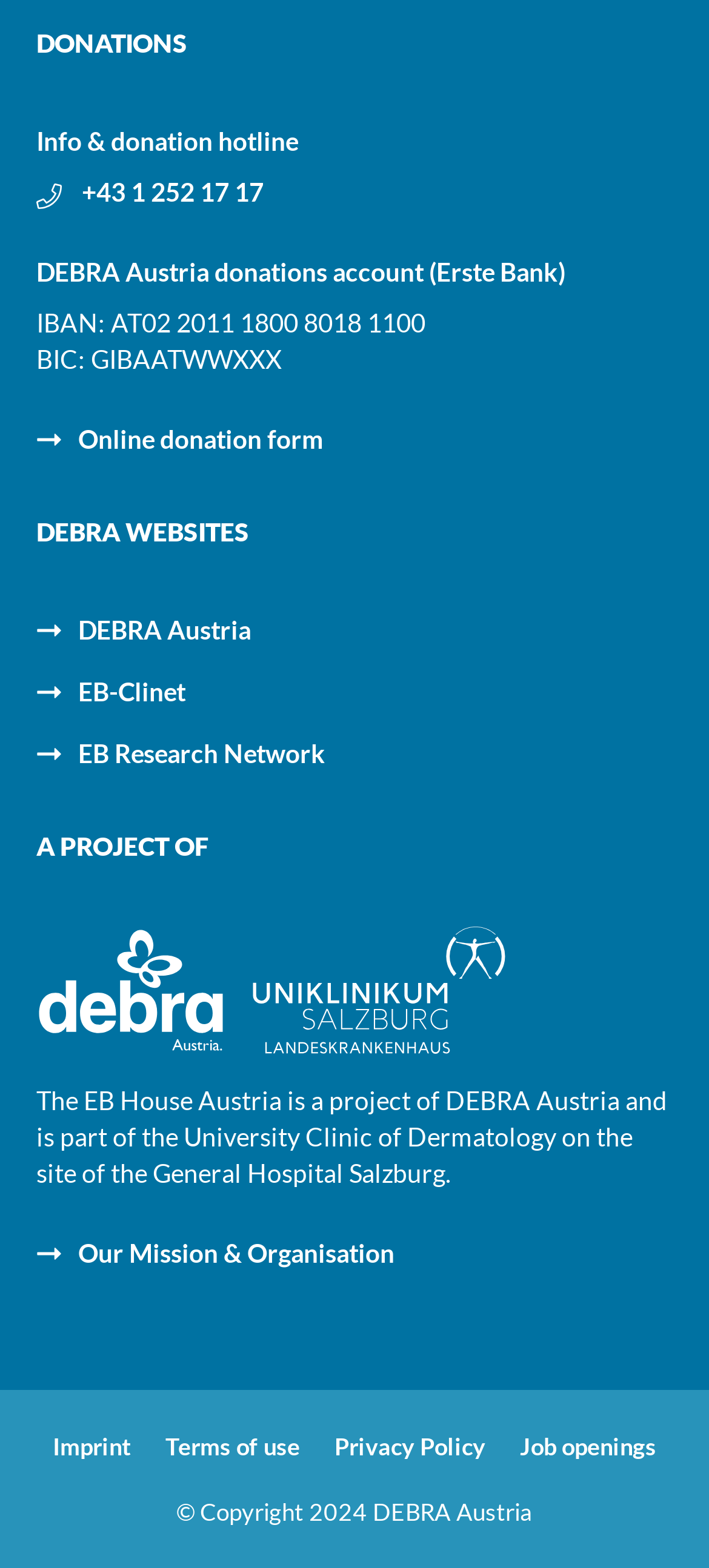Specify the bounding box coordinates of the element's area that should be clicked to execute the given instruction: "View job openings". The coordinates should be four float numbers between 0 and 1, i.e., [left, top, right, bottom].

[0.733, 0.914, 0.926, 0.933]